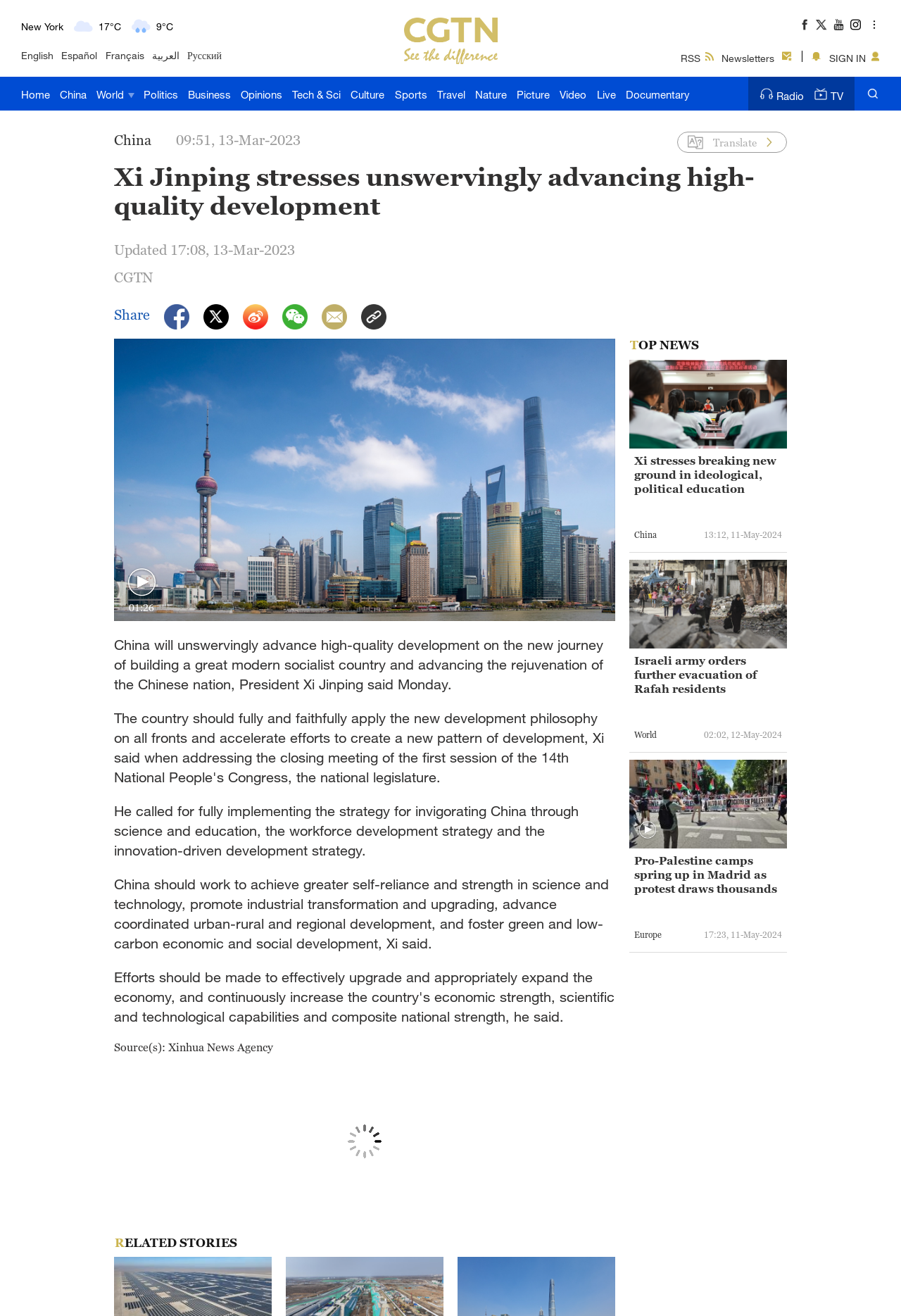Can you pinpoint the bounding box coordinates for the clickable element required for this instruction: "Read news about China"? The coordinates should be four float numbers between 0 and 1, i.e., [left, top, right, bottom].

[0.067, 0.058, 0.096, 0.084]